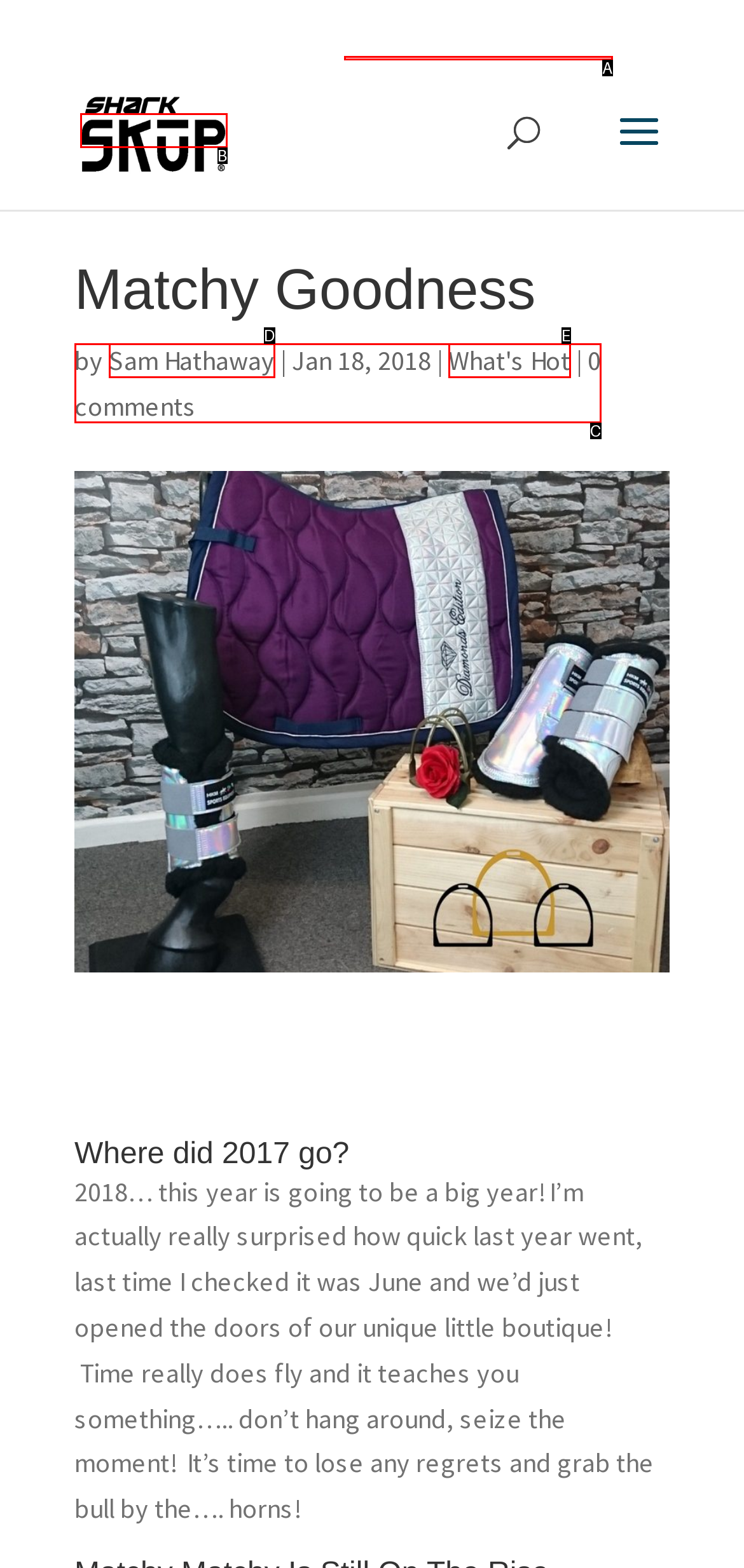Select the HTML element that corresponds to the description: name="s" placeholder="Search …" title="Search for:"
Reply with the letter of the correct option from the given choices.

A